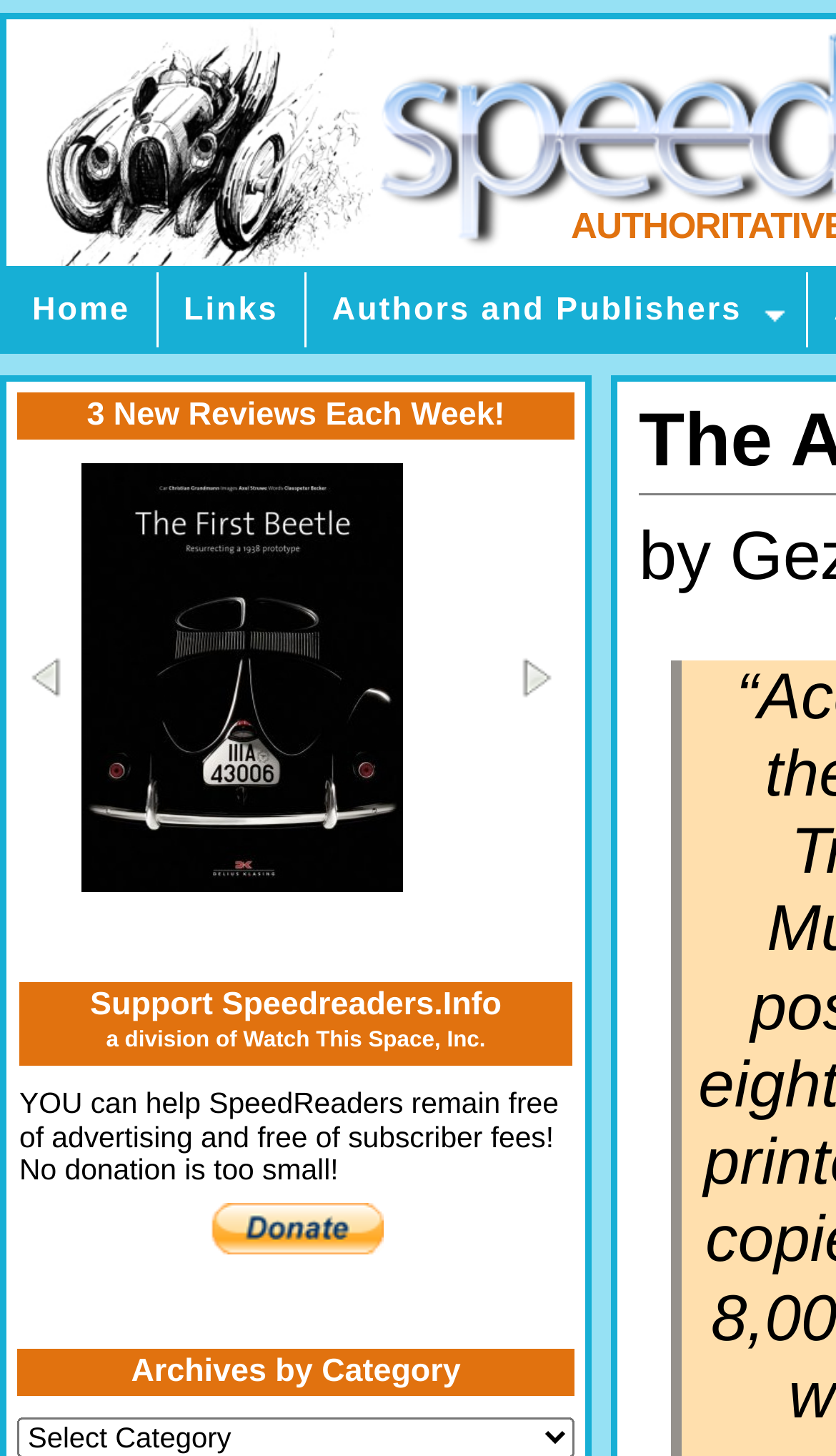What is the frequency of new reviews on this website?
Look at the image and respond with a one-word or short phrase answer.

Three per week